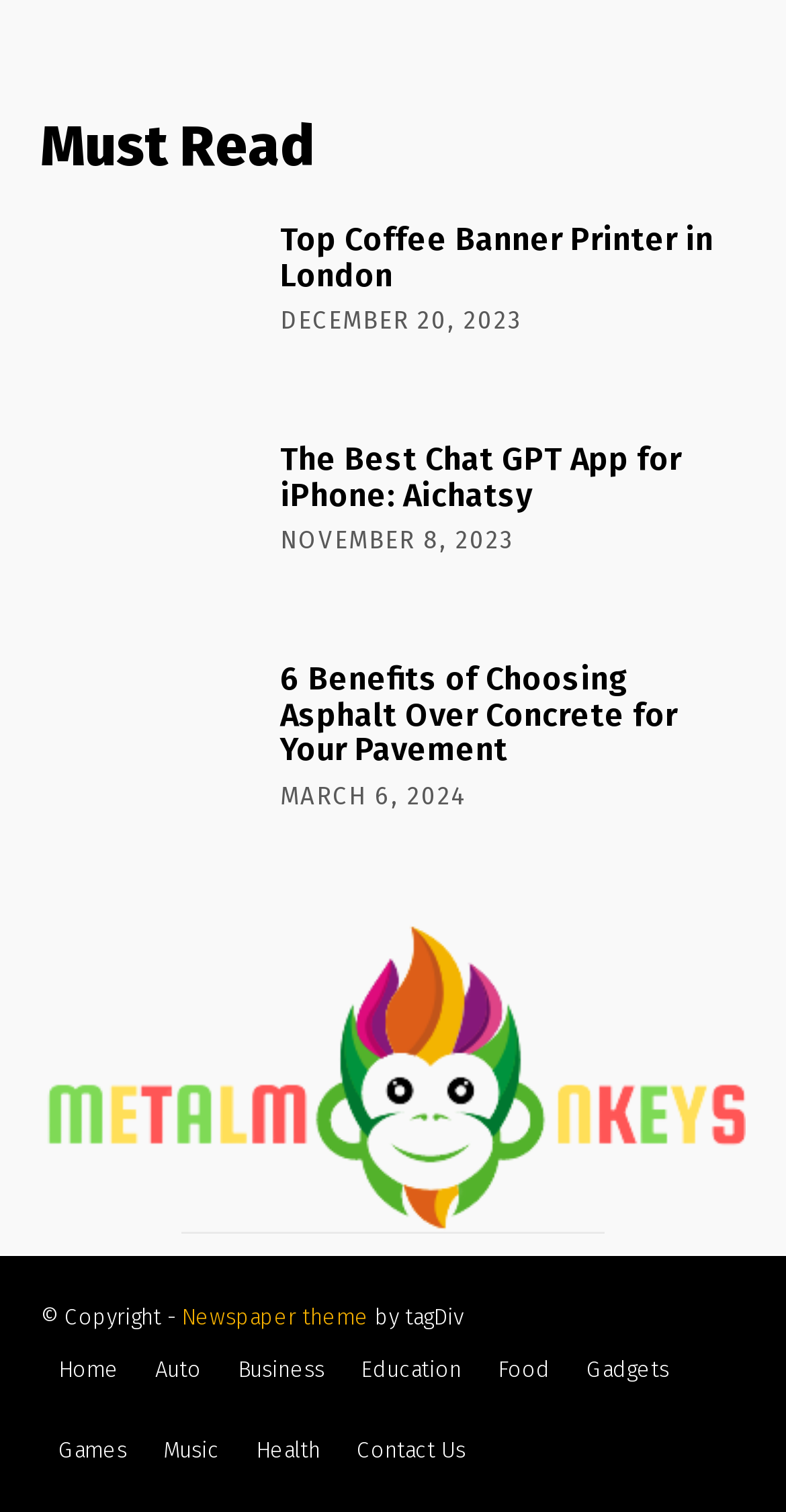Respond with a single word or phrase for the following question: 
What is the title of the first article?

Top Coffee Banner Printer in London